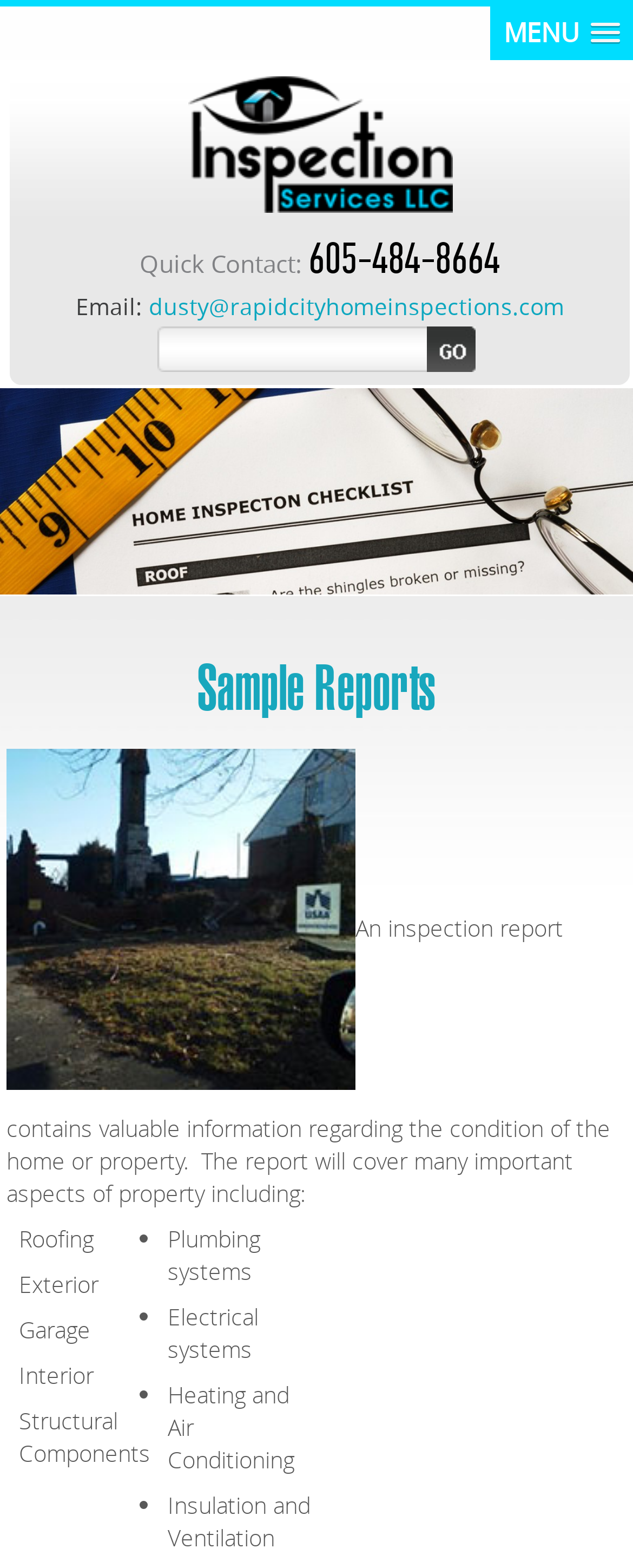Respond to the following question with a brief word or phrase:
What is the last system inspected in the report?

Insulation and Ventilation